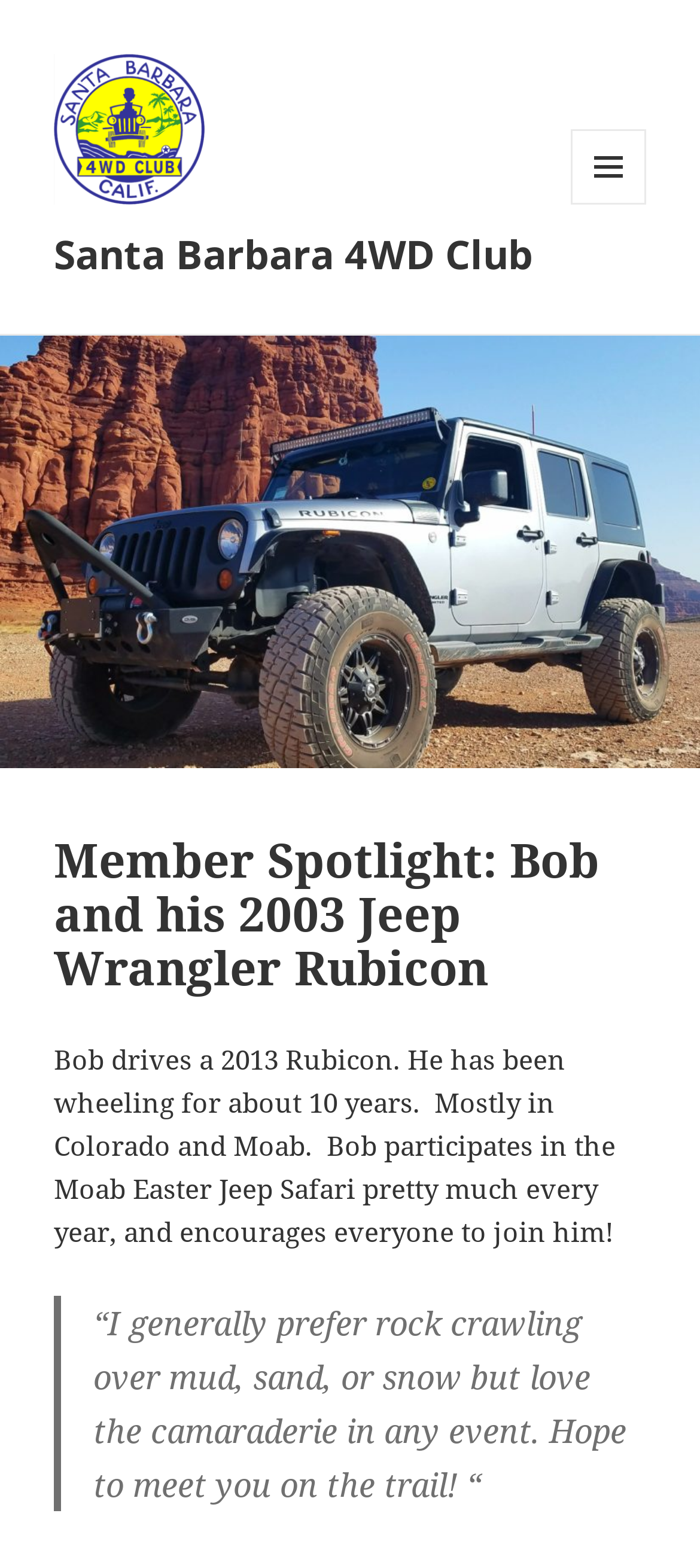Identify the title of the webpage and provide its text content.

Member Spotlight: Bob and his 2003 Jeep Wrangler Rubicon